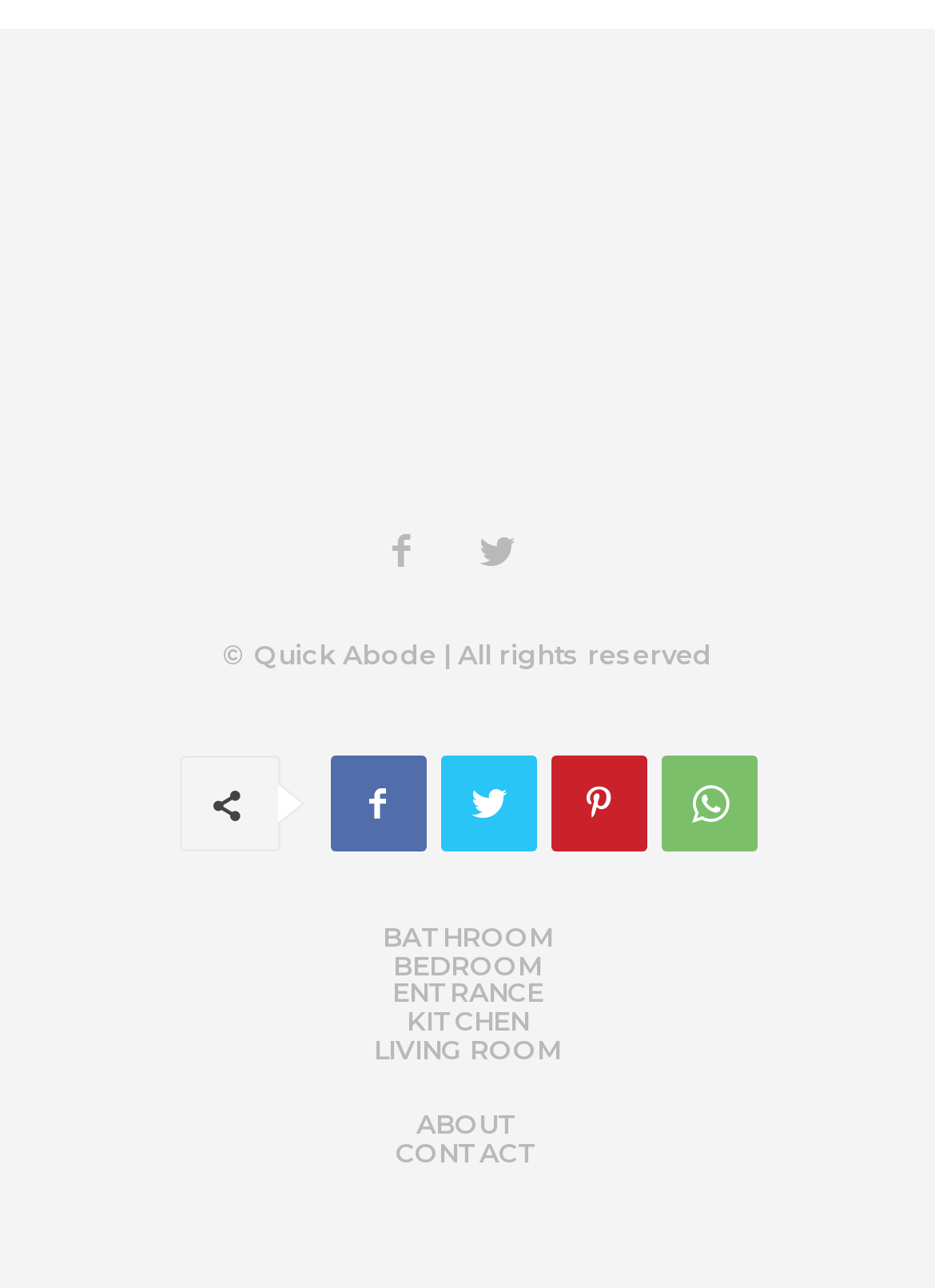Please predict the bounding box coordinates of the element's region where a click is necessary to complete the following instruction: "Click the entrance link". The coordinates should be represented by four float numbers between 0 and 1, i.e., [left, top, right, bottom].

[0.419, 0.761, 0.581, 0.782]